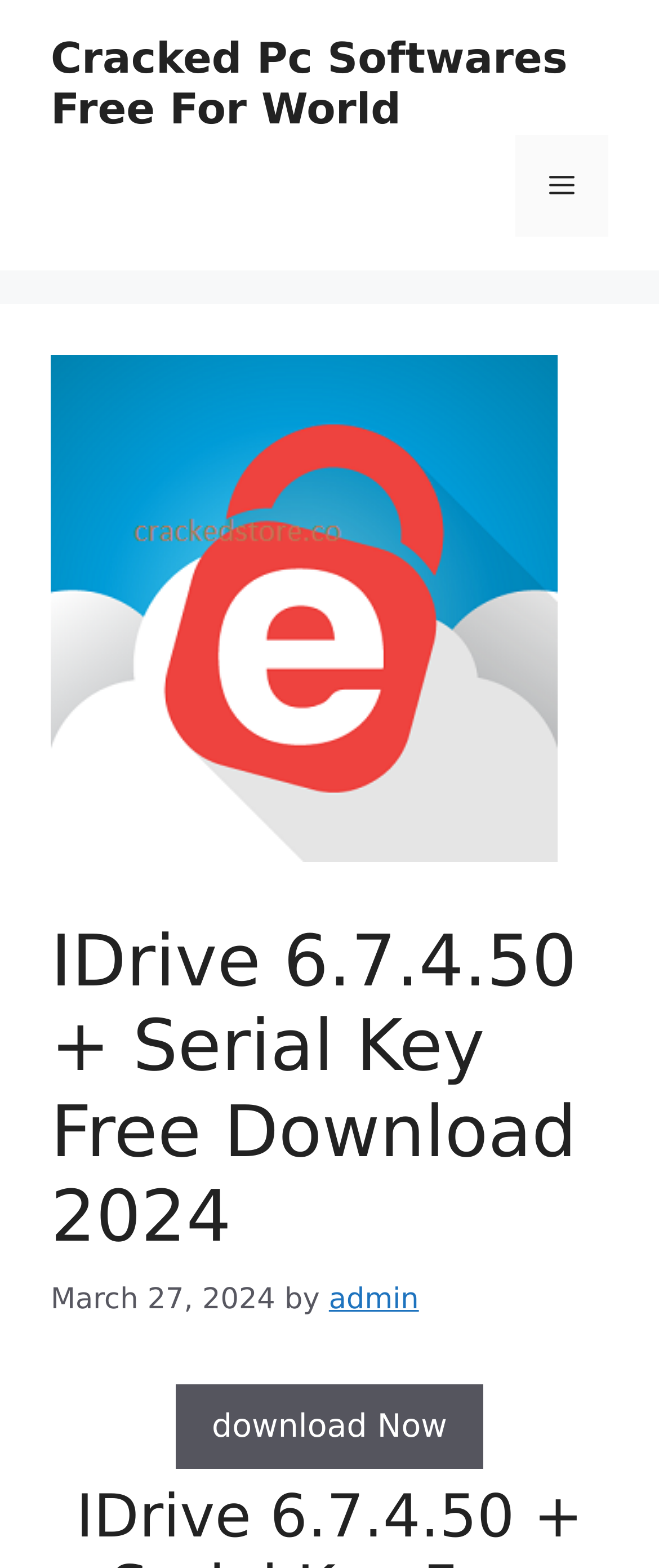Can you extract the primary headline text from the webpage?

IDrive 6.7.4.50 + Serial Key Free Download 2024